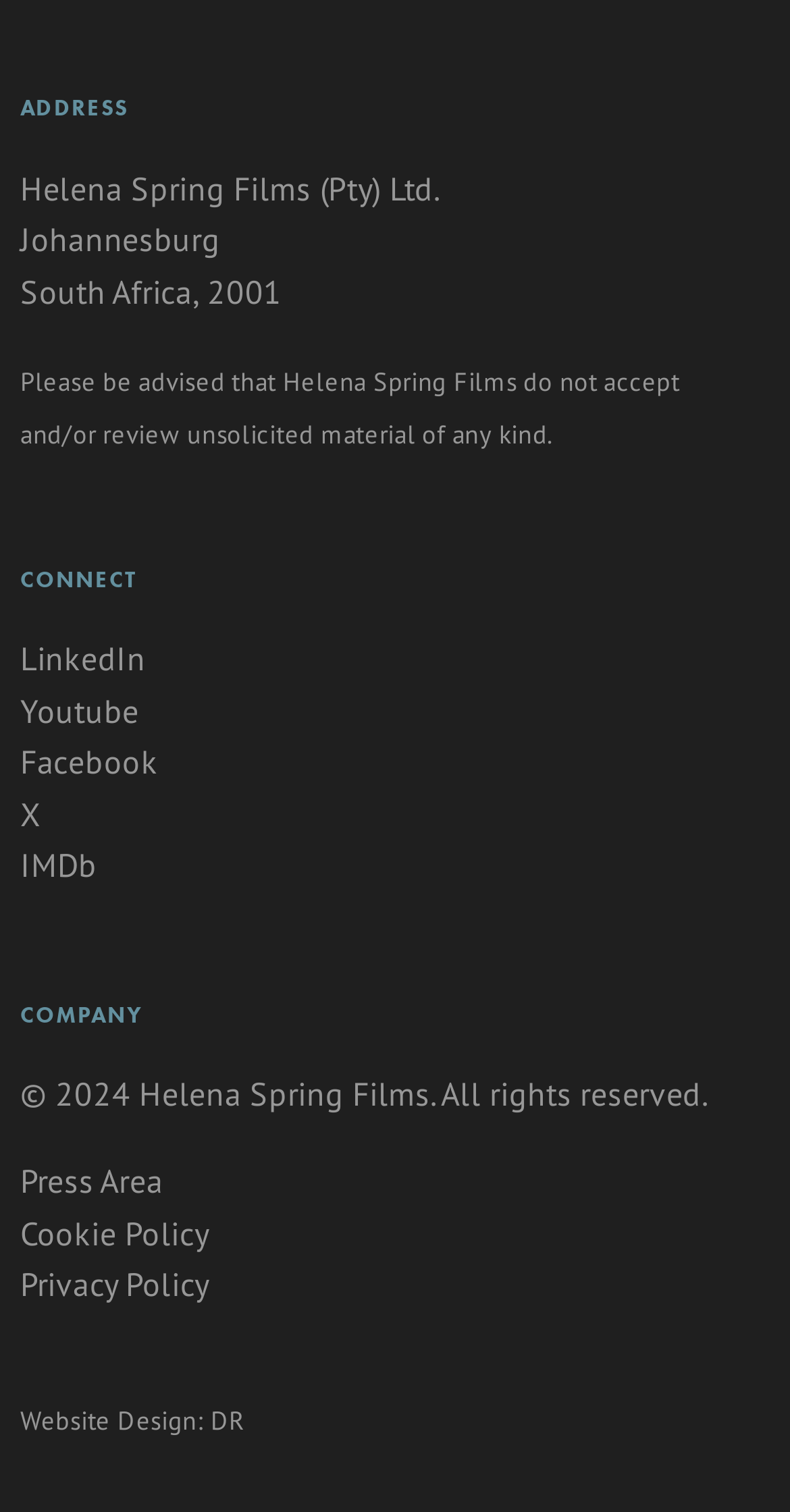Identify the bounding box coordinates of the area you need to click to perform the following instruction: "Watch videos on Youtube".

[0.026, 0.456, 0.176, 0.483]